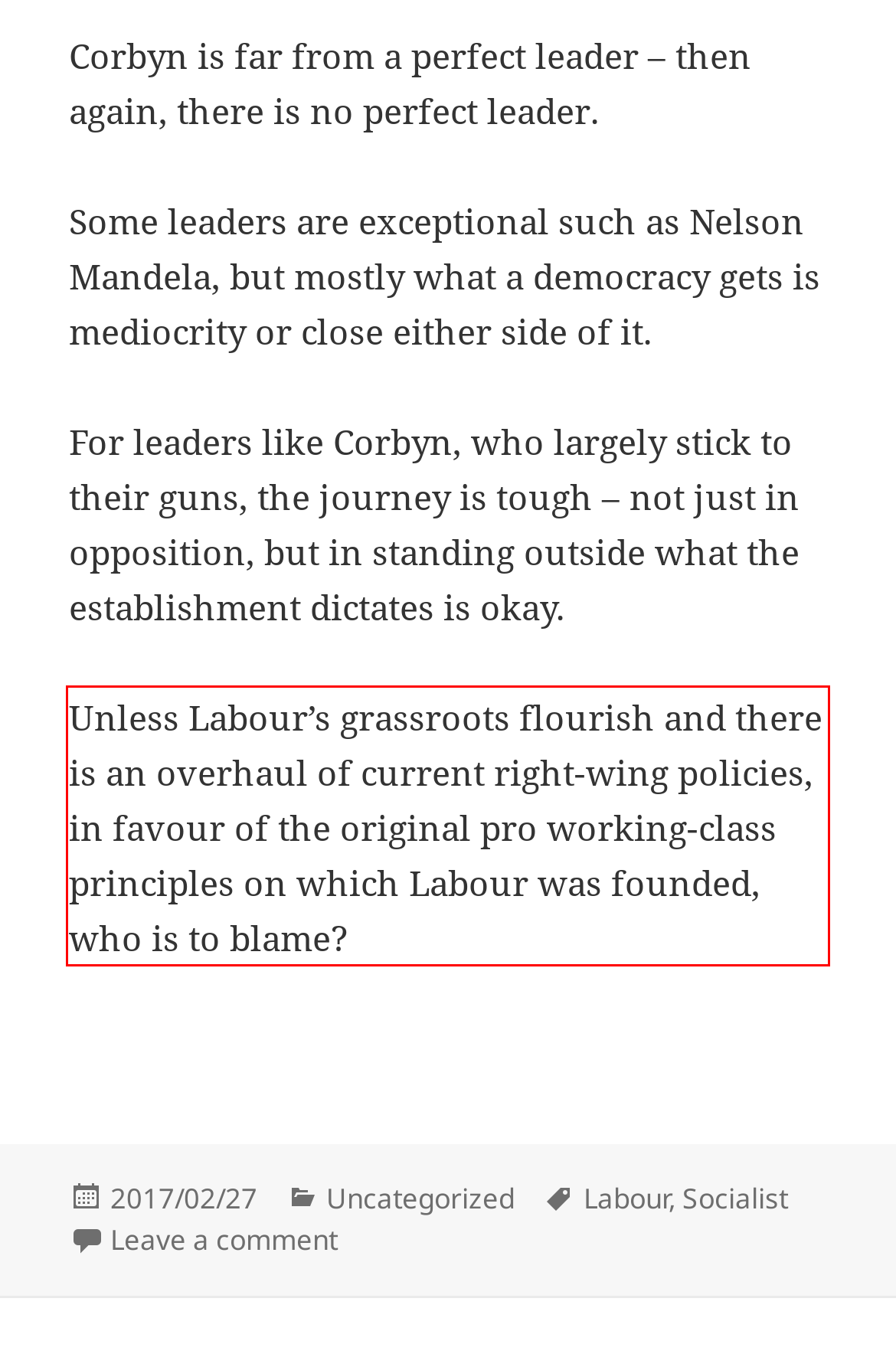You are given a webpage screenshot with a red bounding box around a UI element. Extract and generate the text inside this red bounding box.

Unless Labour’s grassroots flourish and there is an overhaul of current right-wing policies, in favour of the original pro working-class principles on which Labour was founded, who is to blame?